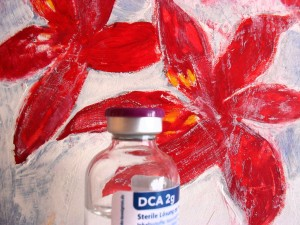Answer succinctly with a single word or phrase:
What is the background of the image?

Red flowers